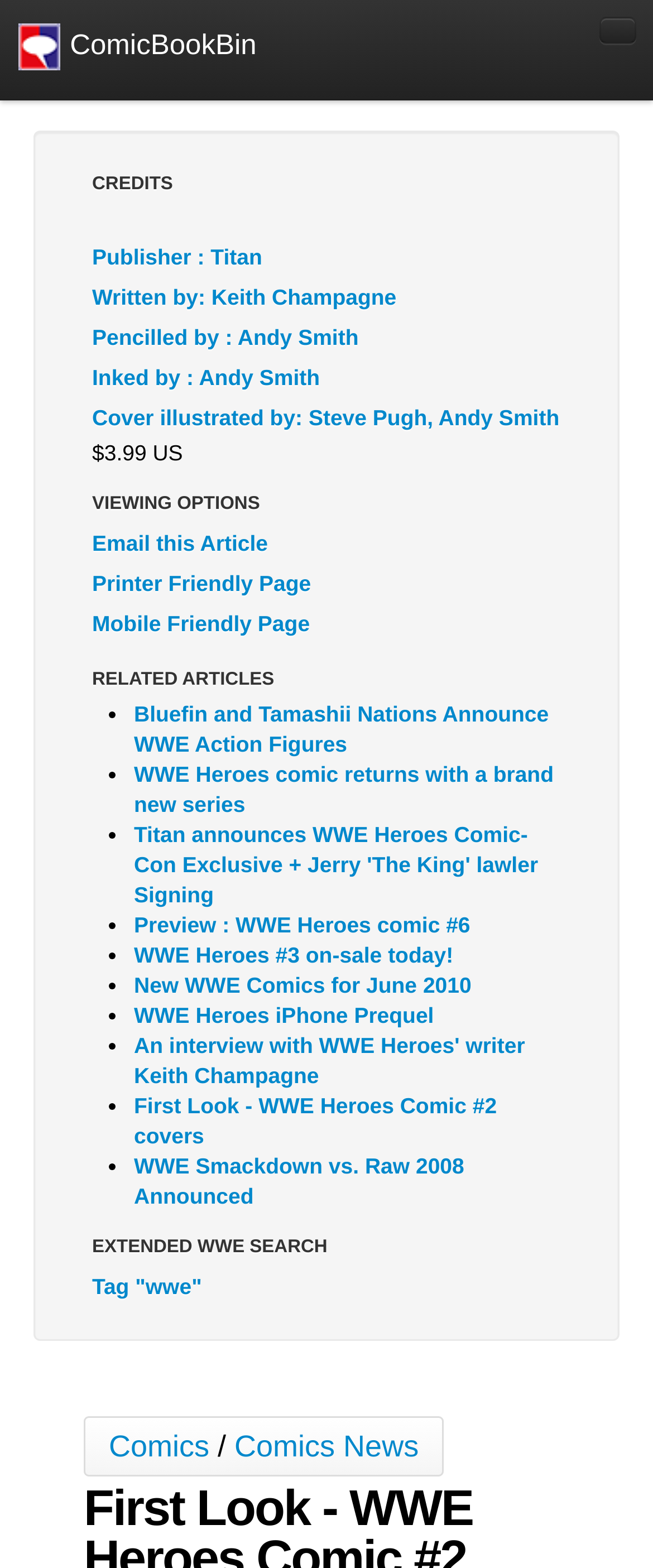Give a full account of the webpage's elements and their arrangement.

This webpage appears to be a comic book review website, specifically focused on WWE Heroes Comic #2. At the top of the page, there is a logo image of "ComicBookBin" and a link to the website's homepage. Below the logo, there are several links to different sections of the website, including "Comics", "Manga", "Comics Reviews", and more.

The main content of the page is divided into several sections. The first section displays the title "First Look - WWE Heroes Comic #2 covers" and provides credits for the comic, including the publisher, writer, penciller, inker, and cover illustrator. The prices of the comic are also listed.

The next section is labeled "VIEWING OPTIONS" and provides links to email the article, print a printer-friendly page, or view a mobile-friendly page. Below this section, there is a list of "RELATED ARTICLES" with links to other WWE-related comic book news and reviews.

On the right side of the page, there is a column with links to various sections of the website, including "COMICS REVIEWS", "NEWS", "COLUMNS", and more. There is also a section labeled "EXTENDED WWE SEARCH" with a link to search for WWE-related content on the website.

At the very bottom of the page, there are links to the website's comics section and a separator line.